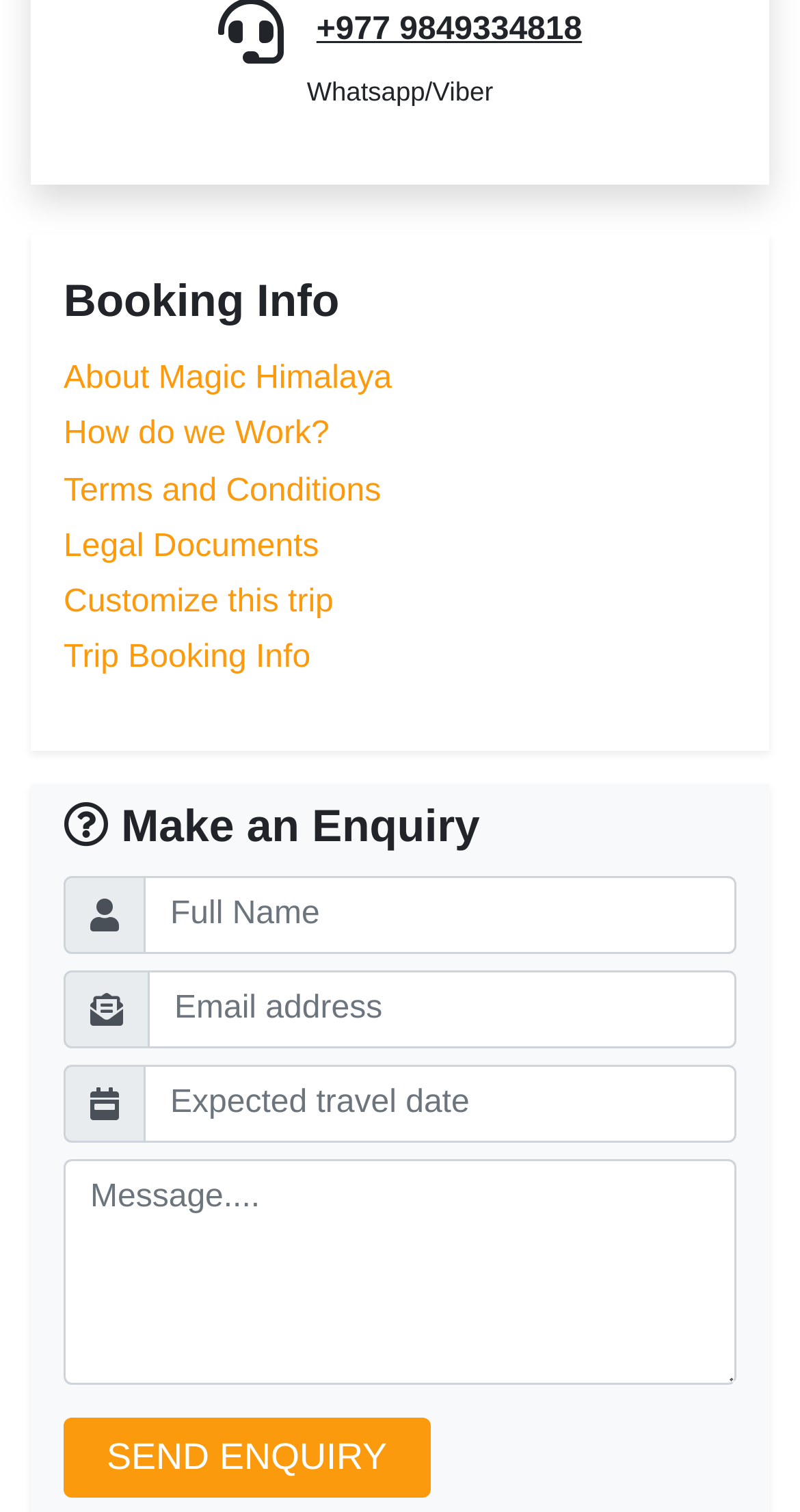Provide a one-word or brief phrase answer to the question:
What is the purpose of the form?

Make an Enquiry